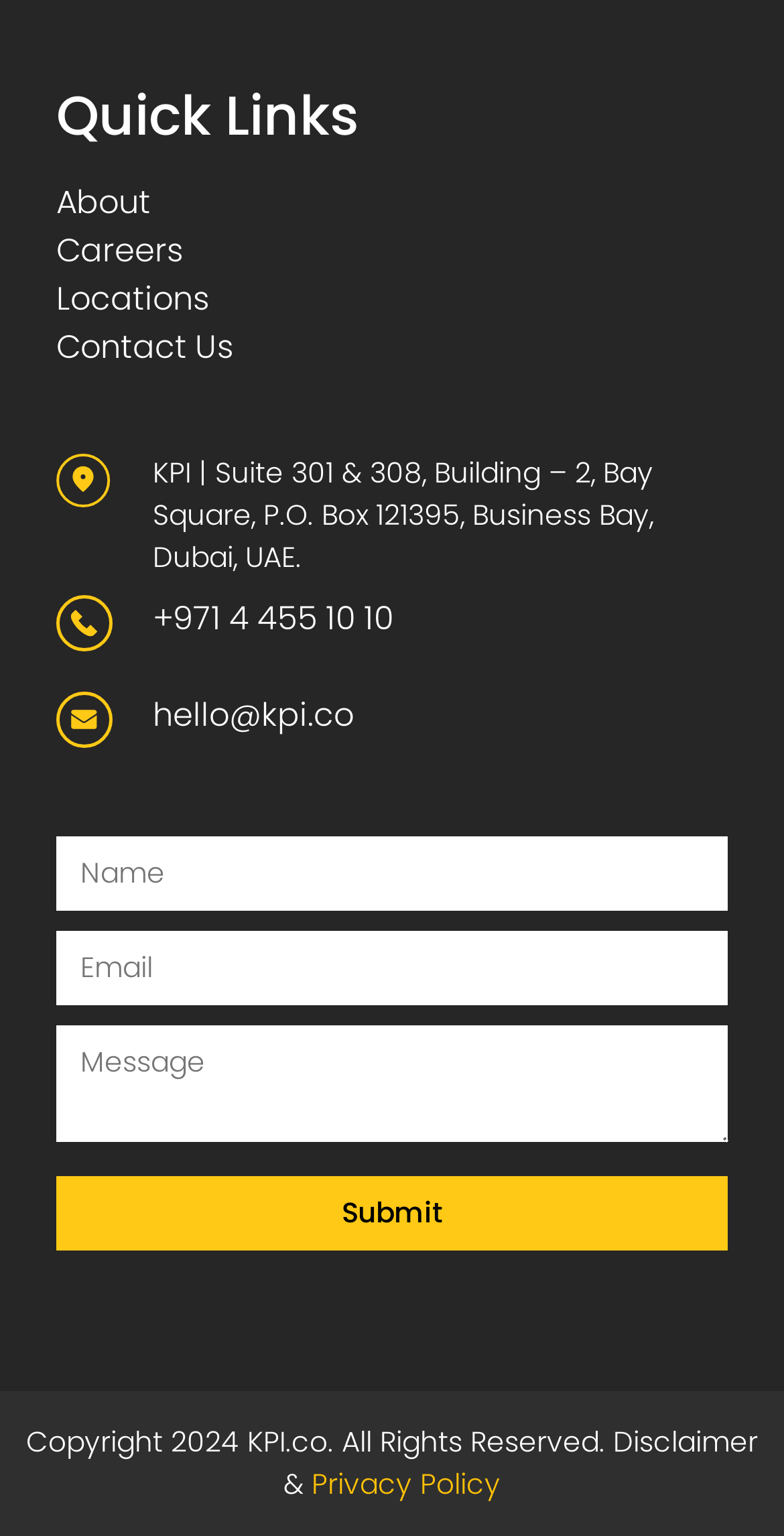Identify the bounding box coordinates of the clickable region necessary to fulfill the following instruction: "Check the privacy policy". The bounding box coordinates should be four float numbers between 0 and 1, i.e., [left, top, right, bottom].

[0.397, 0.953, 0.638, 0.979]